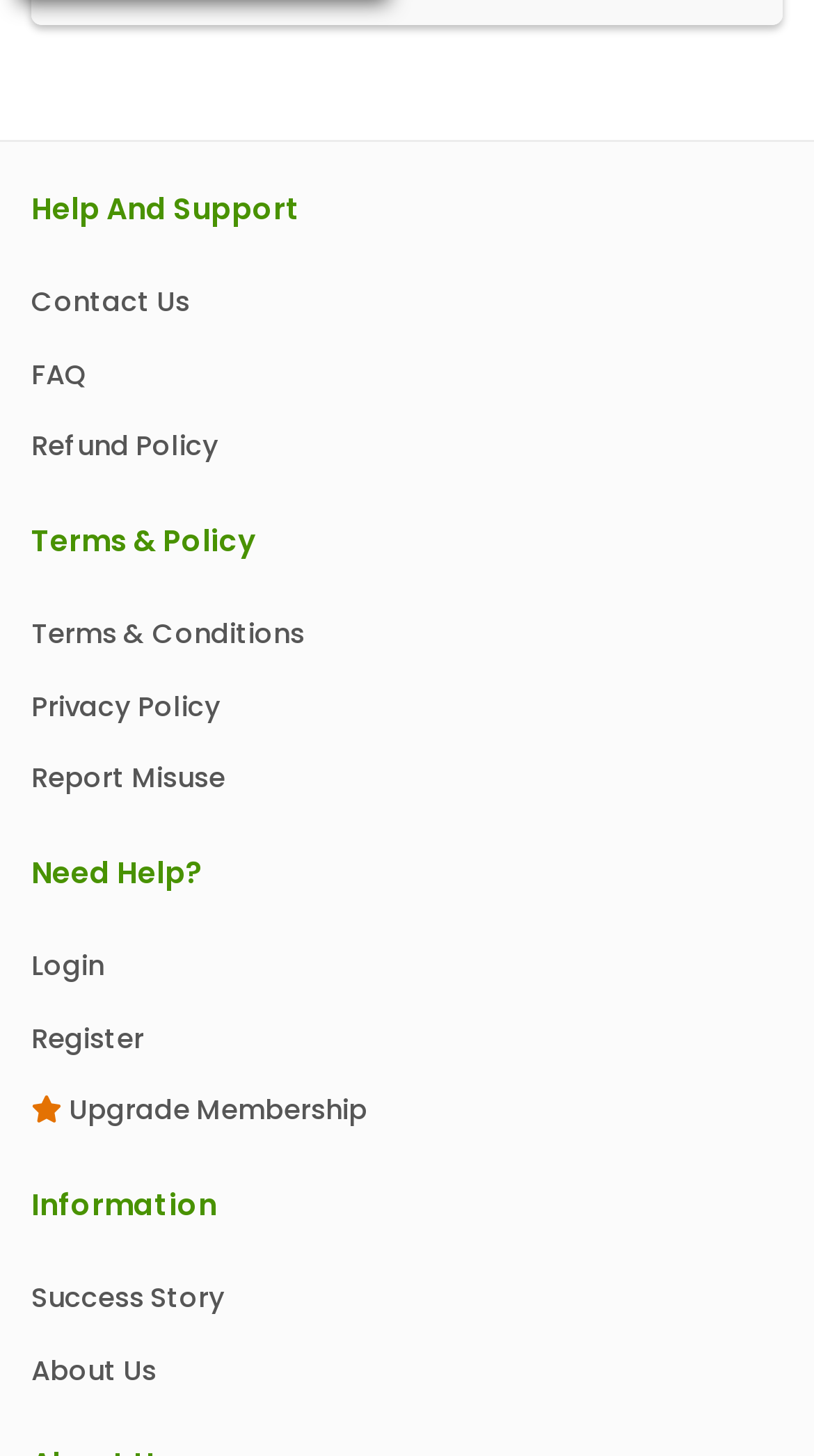Please find the bounding box for the following UI element description. Provide the coordinates in (top-left x, top-left y, bottom-right x, bottom-right y) format, with values between 0 and 1: Terms & Conditions

[0.038, 0.422, 0.374, 0.449]